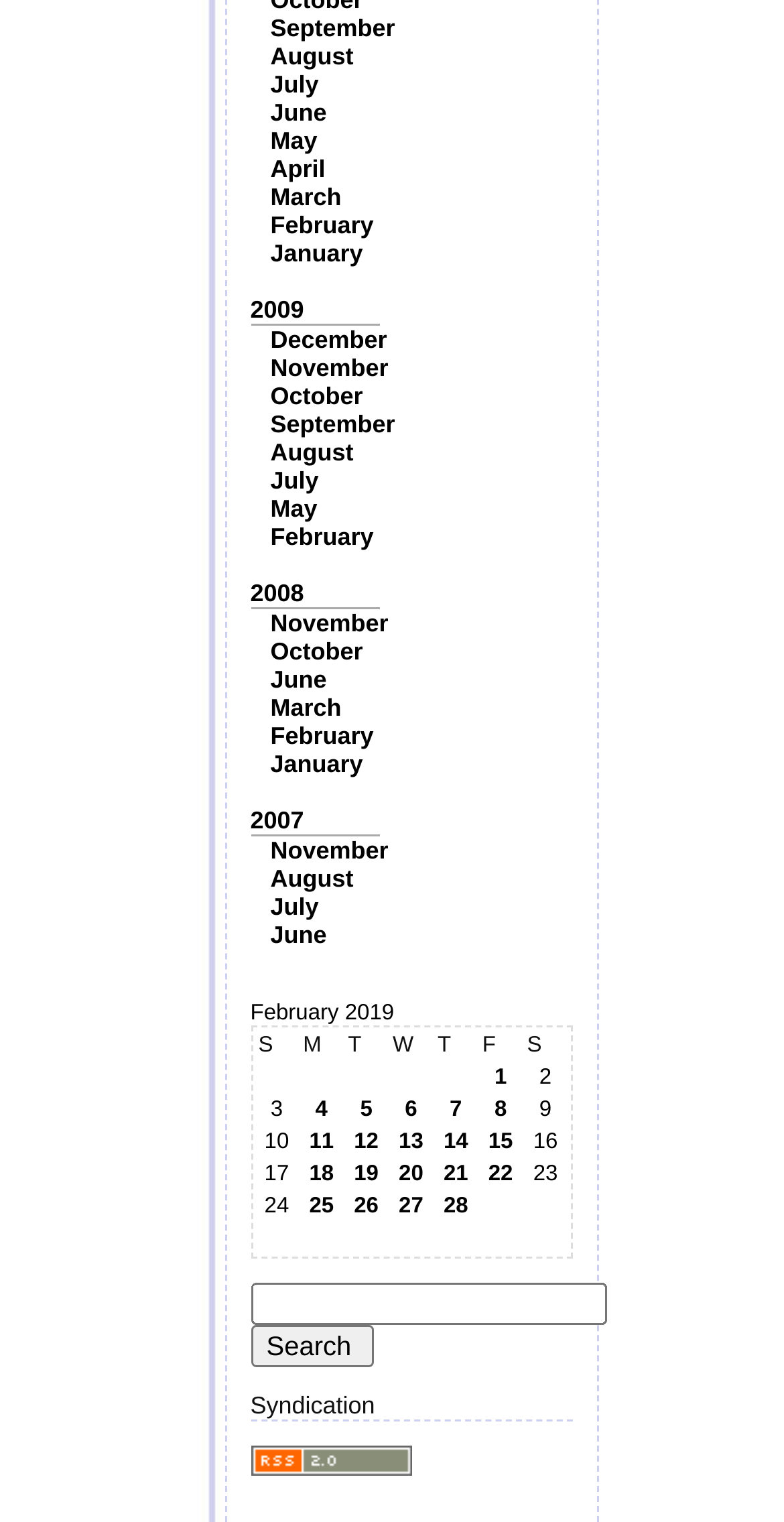What is the earliest year listed?
Please describe in detail the information shown in the image to answer the question.

I looked at the links on the webpage and found the earliest year listed, which is 2007. It is located at the bottom of the webpage.